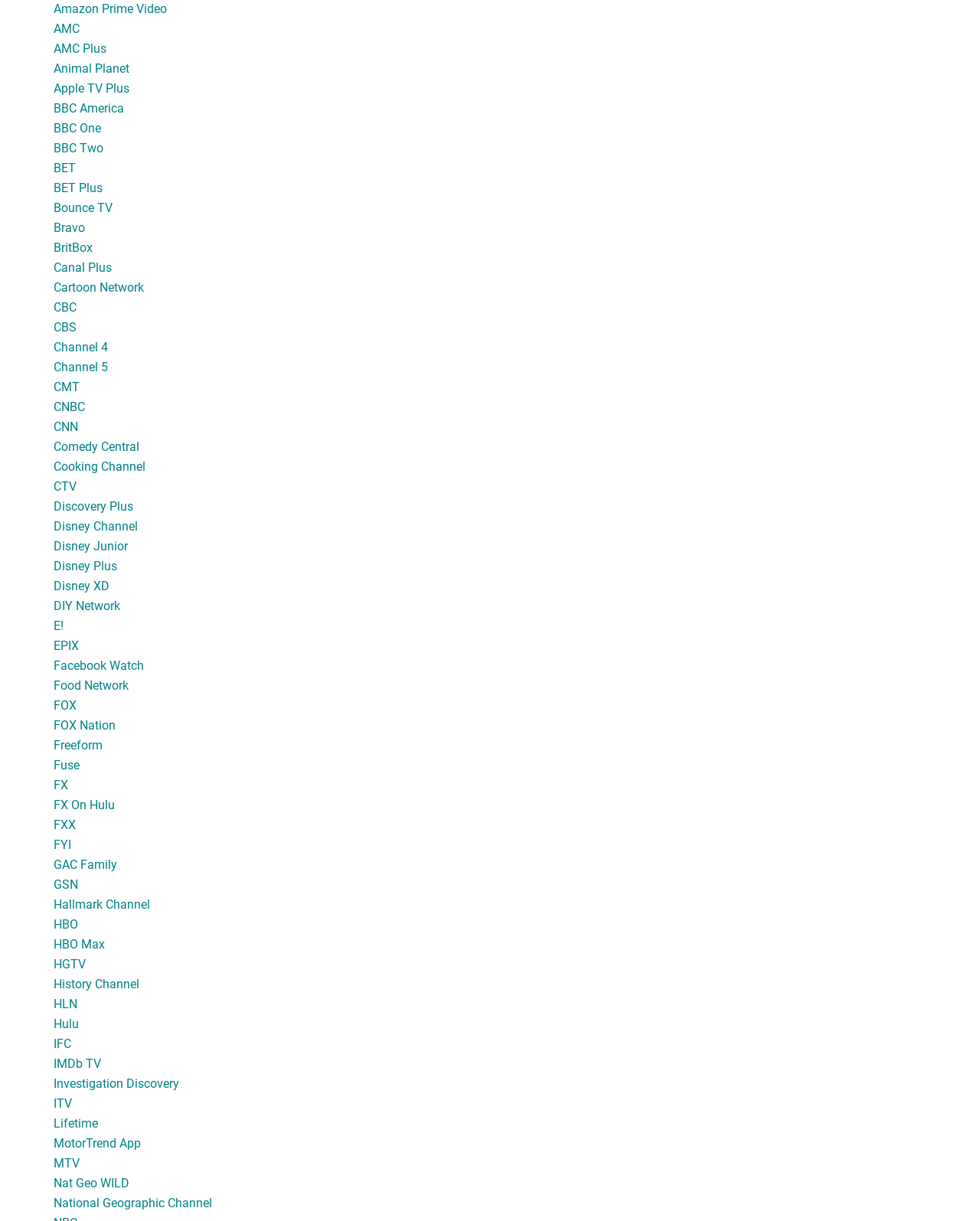Locate the bounding box coordinates of the clickable region to complete the following instruction: "Explore Disney Plus."

[0.055, 0.458, 0.12, 0.47]